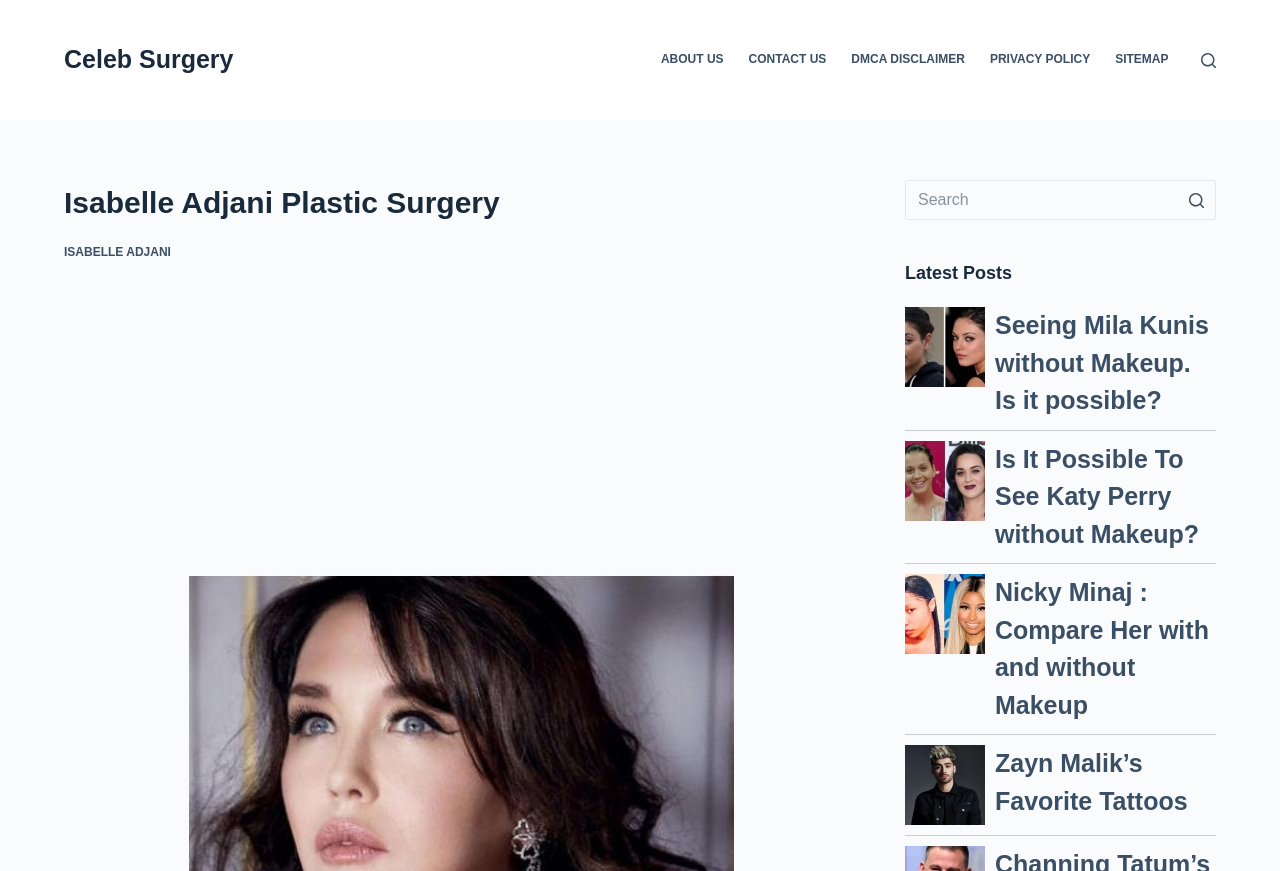What is the title of the first post in the 'Latest Posts' section?
Please answer the question as detailed as possible based on the image.

The 'Latest Posts' section is located in the main content area of the webpage, and it displays a list of recent posts. The first post in this section is titled 'Seeing Mila Kunis without Makeup. Is it possible?', which is a link to a specific article or content within the website.